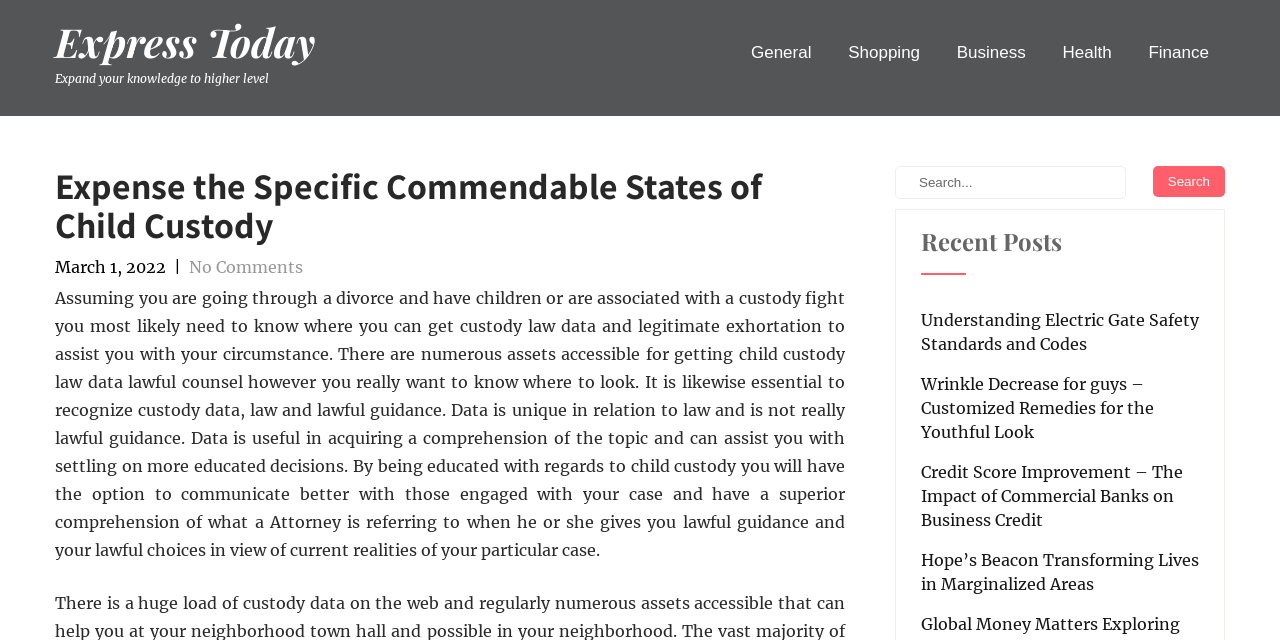Determine the coordinates of the bounding box that should be clicked to complete the instruction: "View General category". The coordinates should be represented by four float numbers between 0 and 1: [left, top, right, bottom].

[0.574, 0.044, 0.647, 0.121]